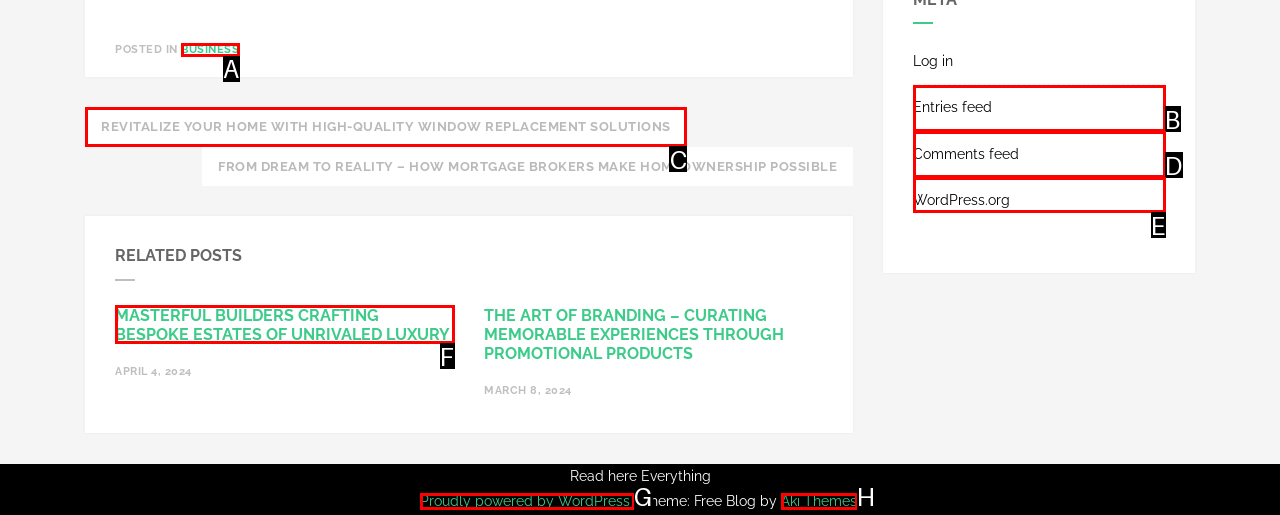Based on the description: Business, identify the matching lettered UI element.
Answer by indicating the letter from the choices.

A